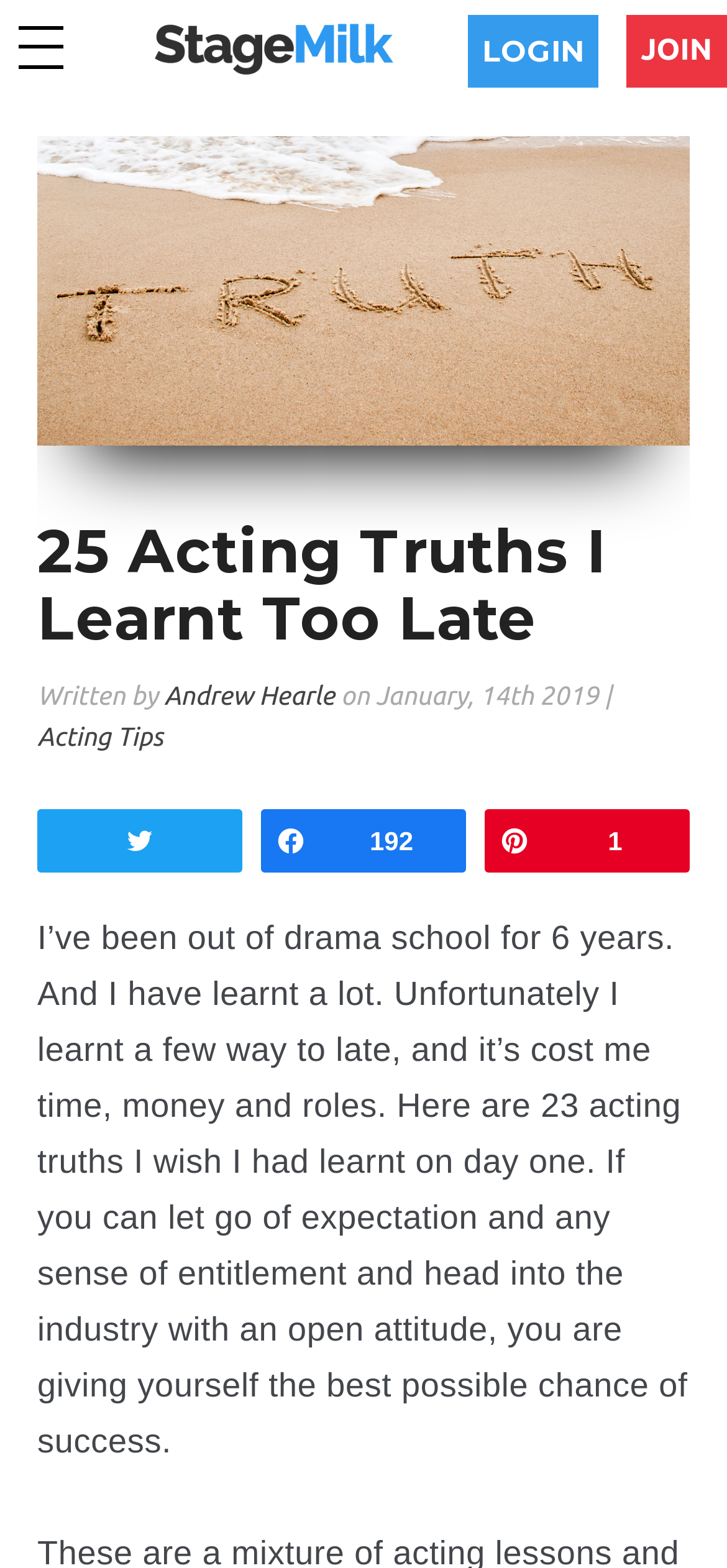What is the topic of the article?
Refer to the image and provide a thorough answer to the question.

The article's title is '25 Acting Truths I Learnt Too Late', and the content discusses the author's experiences and lessons learned in the acting industry.